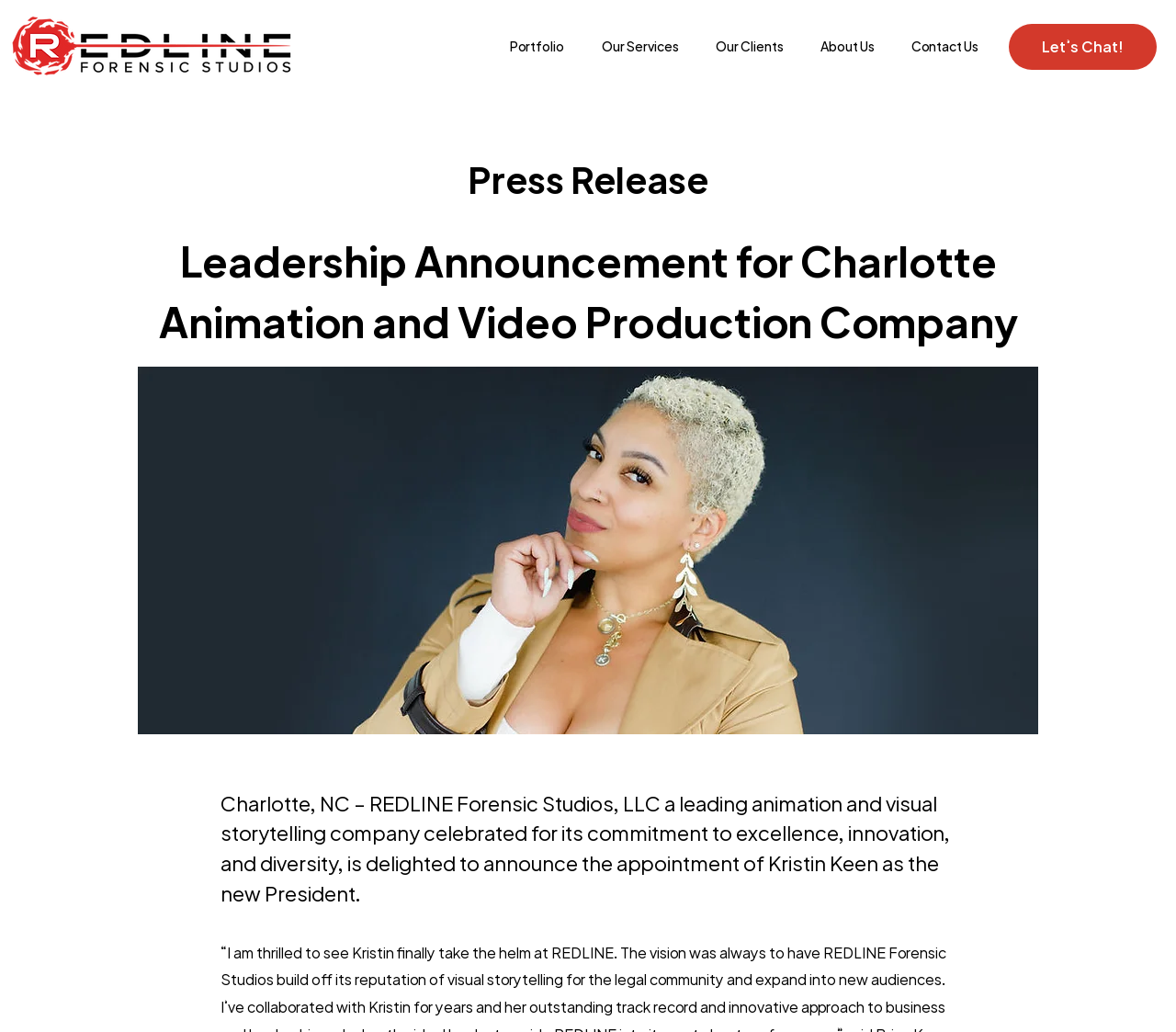Please find the bounding box coordinates (top-left x, top-left y, bottom-right x, bottom-right y) in the screenshot for the UI element described as follows: Let’s Chat!

[0.858, 0.023, 0.984, 0.068]